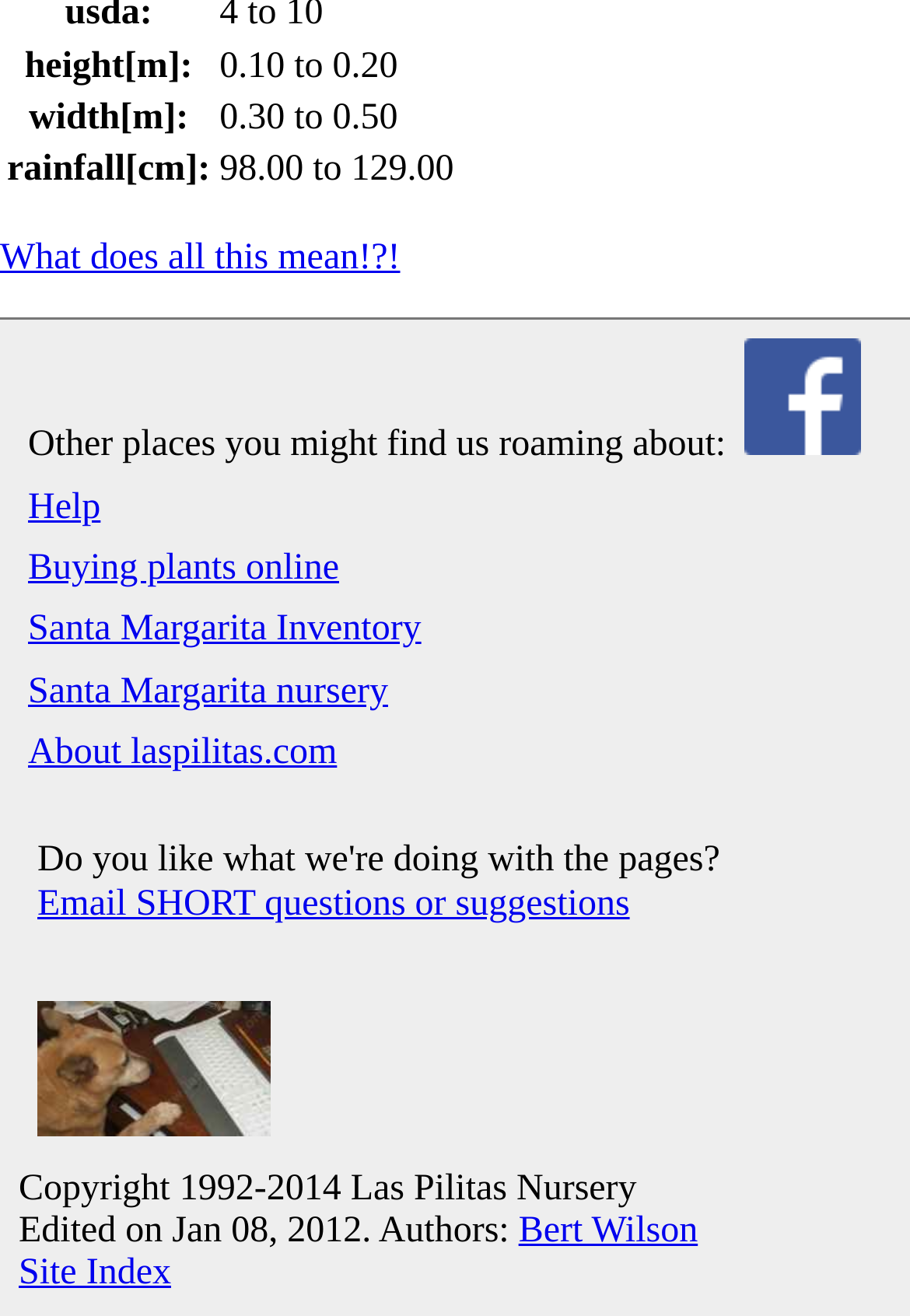Identify the coordinates of the bounding box for the element described below: "Help". Return the coordinates as four float numbers between 0 and 1: [left, top, right, bottom].

[0.021, 0.363, 0.979, 0.409]